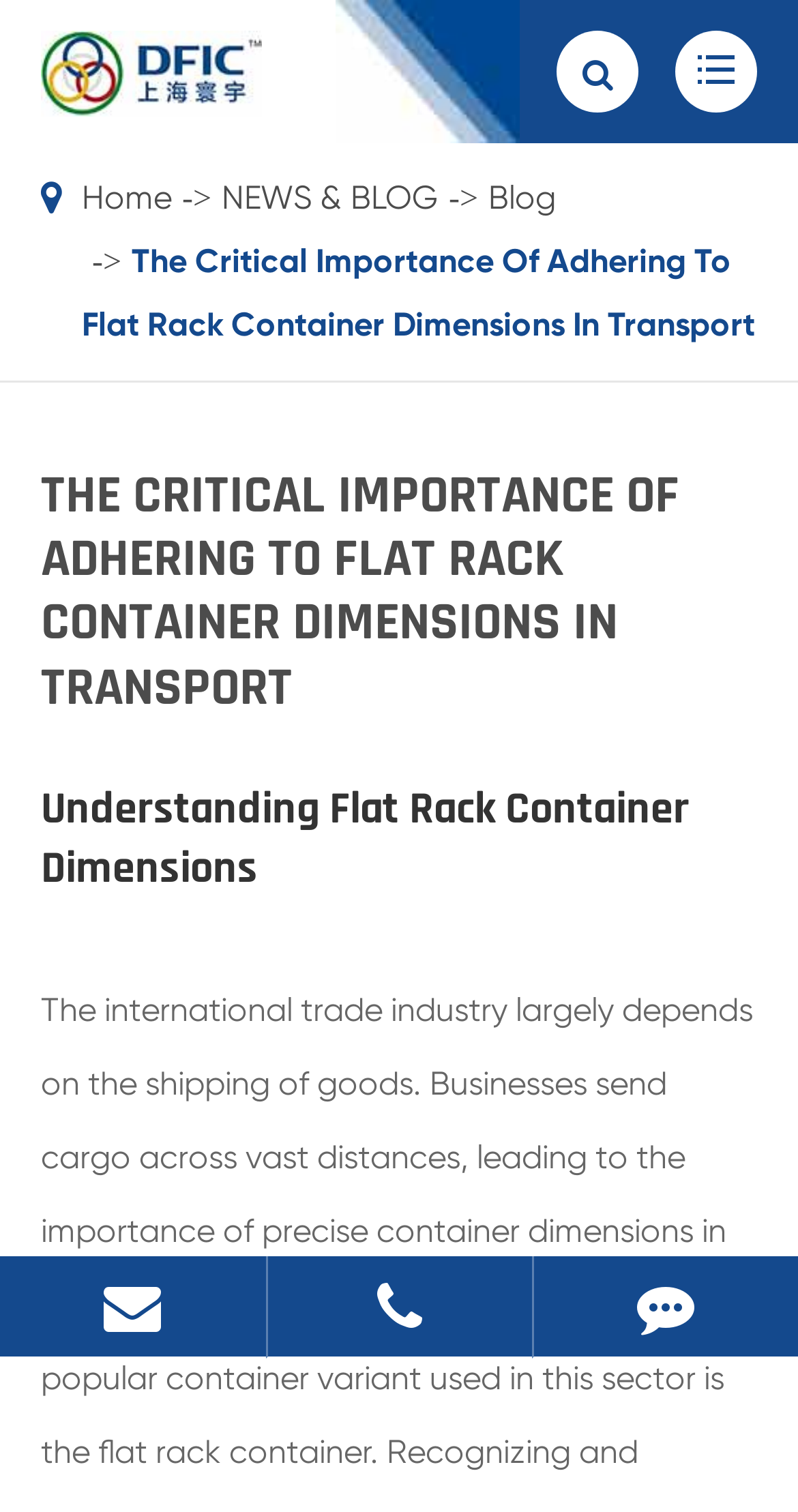Determine the bounding box coordinates of the clickable region to follow the instruction: "give feedback".

[0.669, 0.831, 1.0, 0.897]